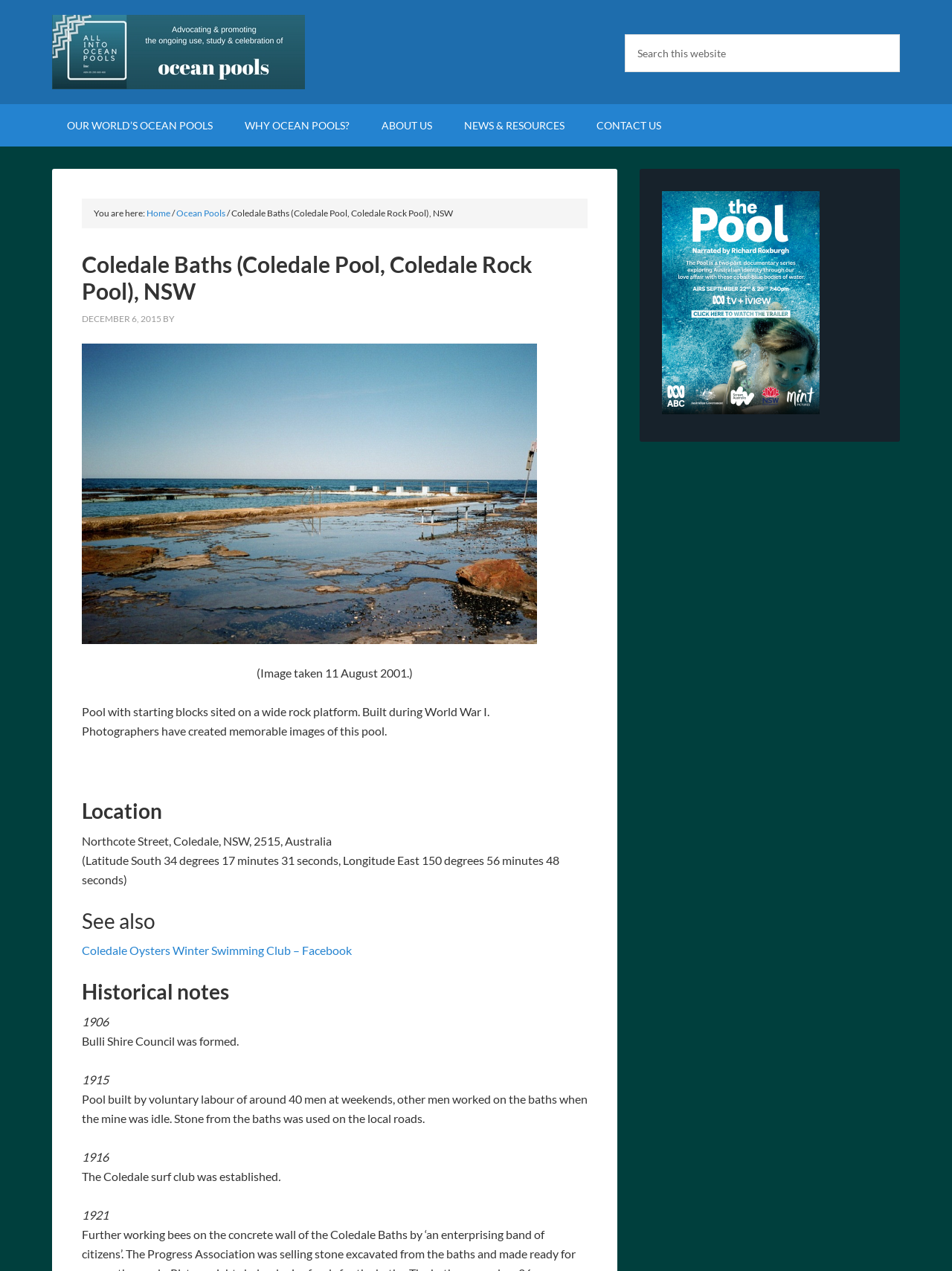Please locate and retrieve the main header text of the webpage.

Coledale Baths (Coledale Pool, Coledale Rock Pool), NSW